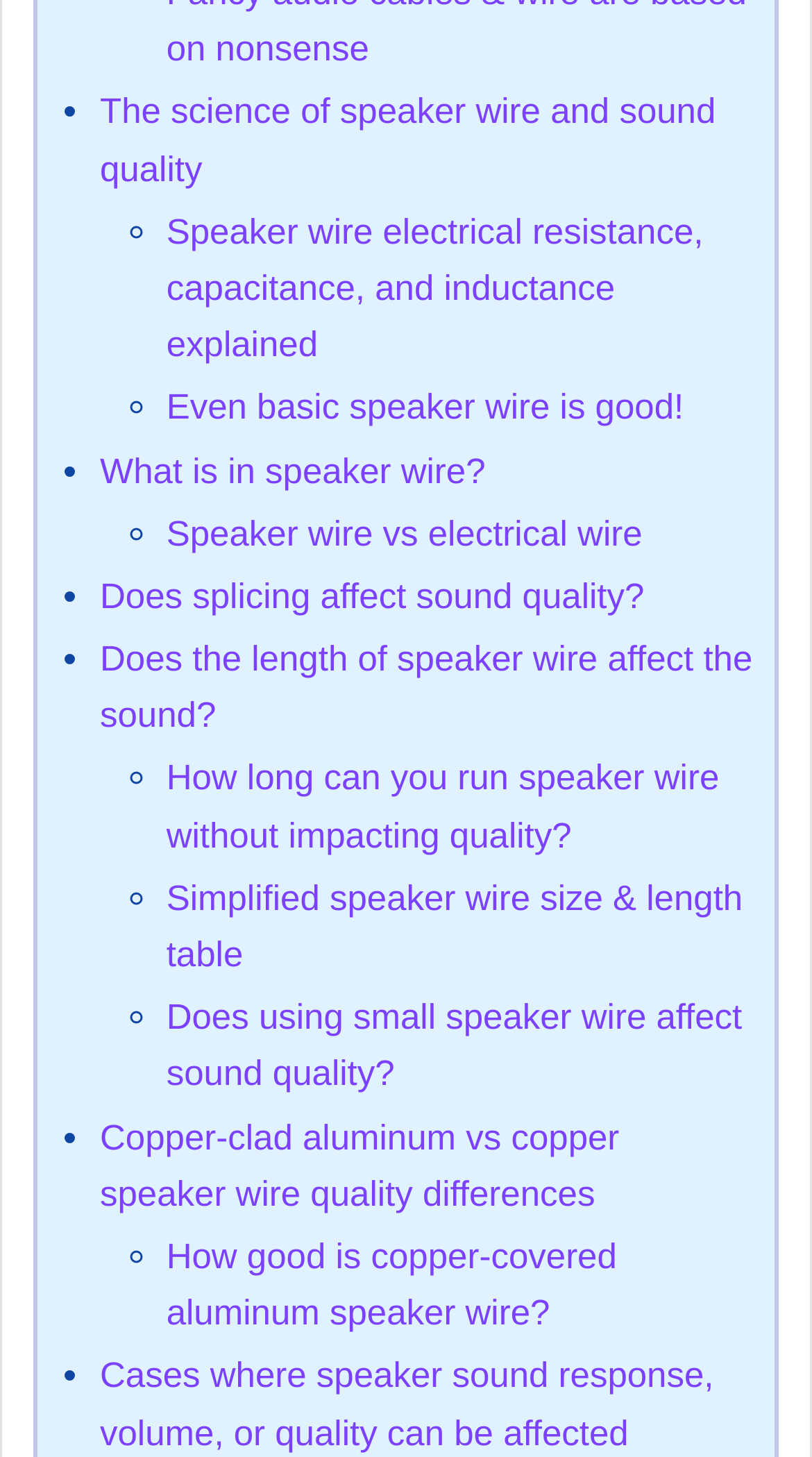Using the information in the image, give a detailed answer to the following question: What is the longest link text on this webpage?

I compared the lengths of the OCR text of all link elements and found that the longest link text is 'Cases where speaker sound response, volume, or quality can be affected'.